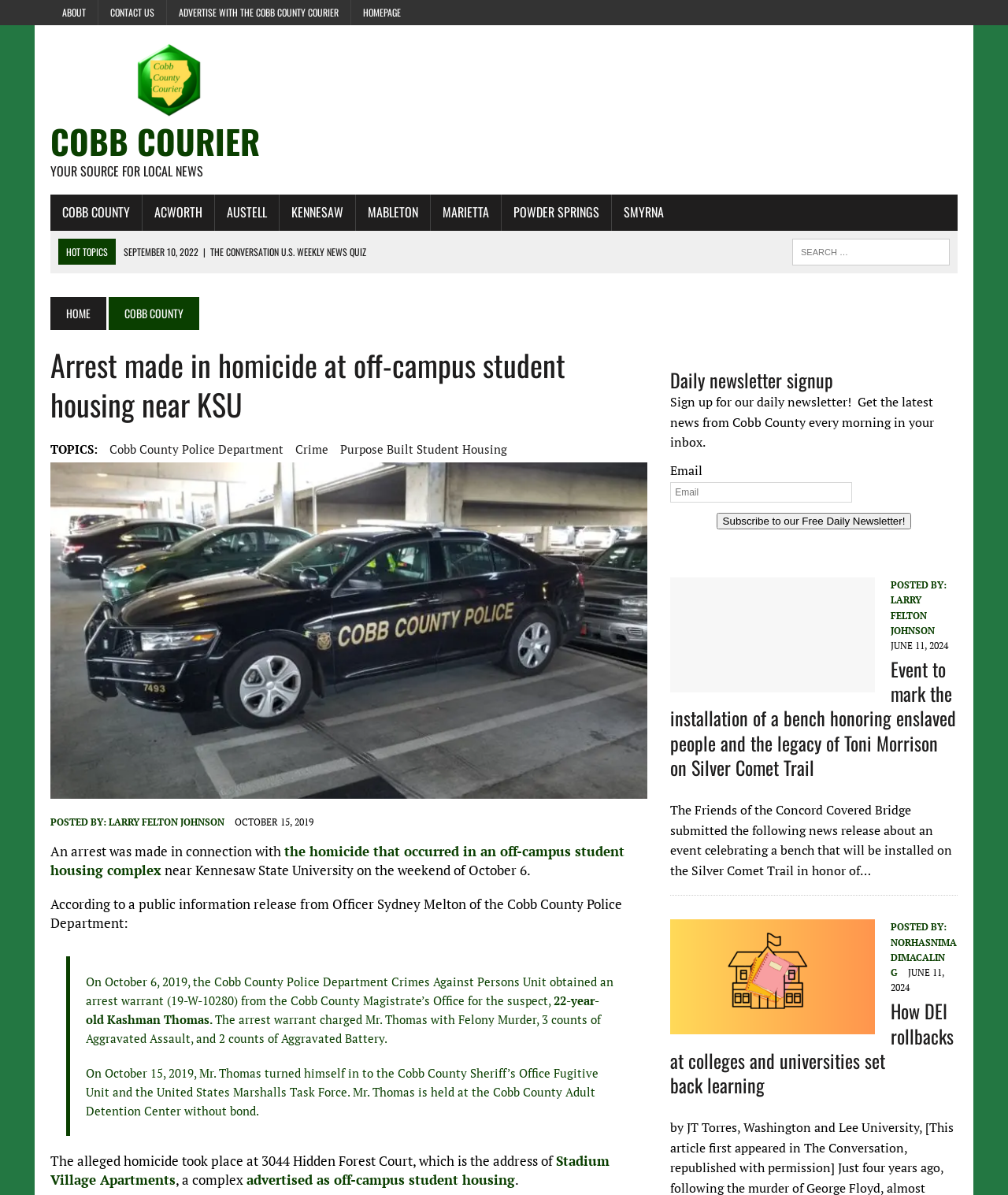Provide the bounding box coordinates for the area that should be clicked to complete the instruction: "Search for something".

[0.786, 0.2, 0.942, 0.222]